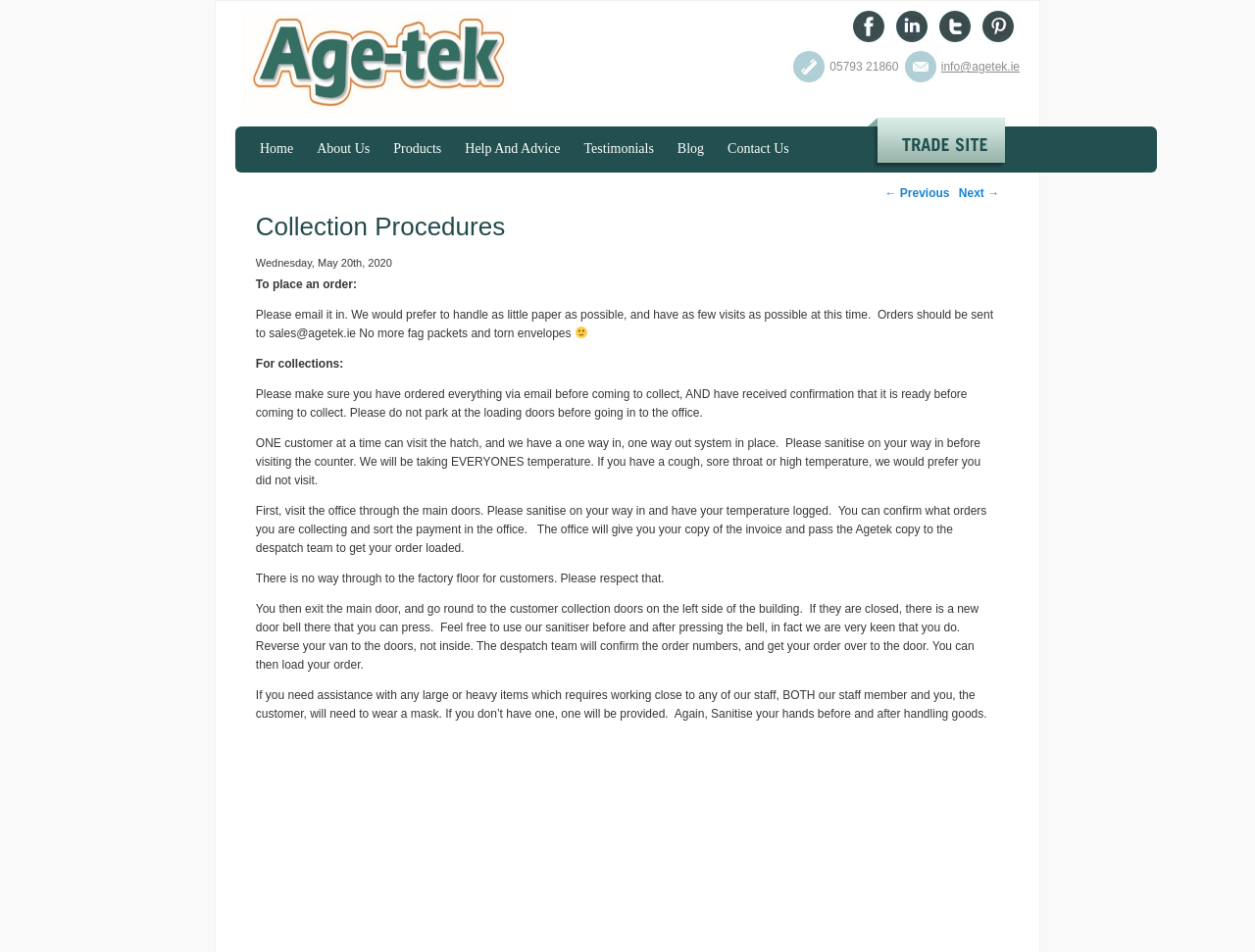What should customers do before visiting the counter? Examine the screenshot and reply using just one word or a brief phrase.

Sanitise